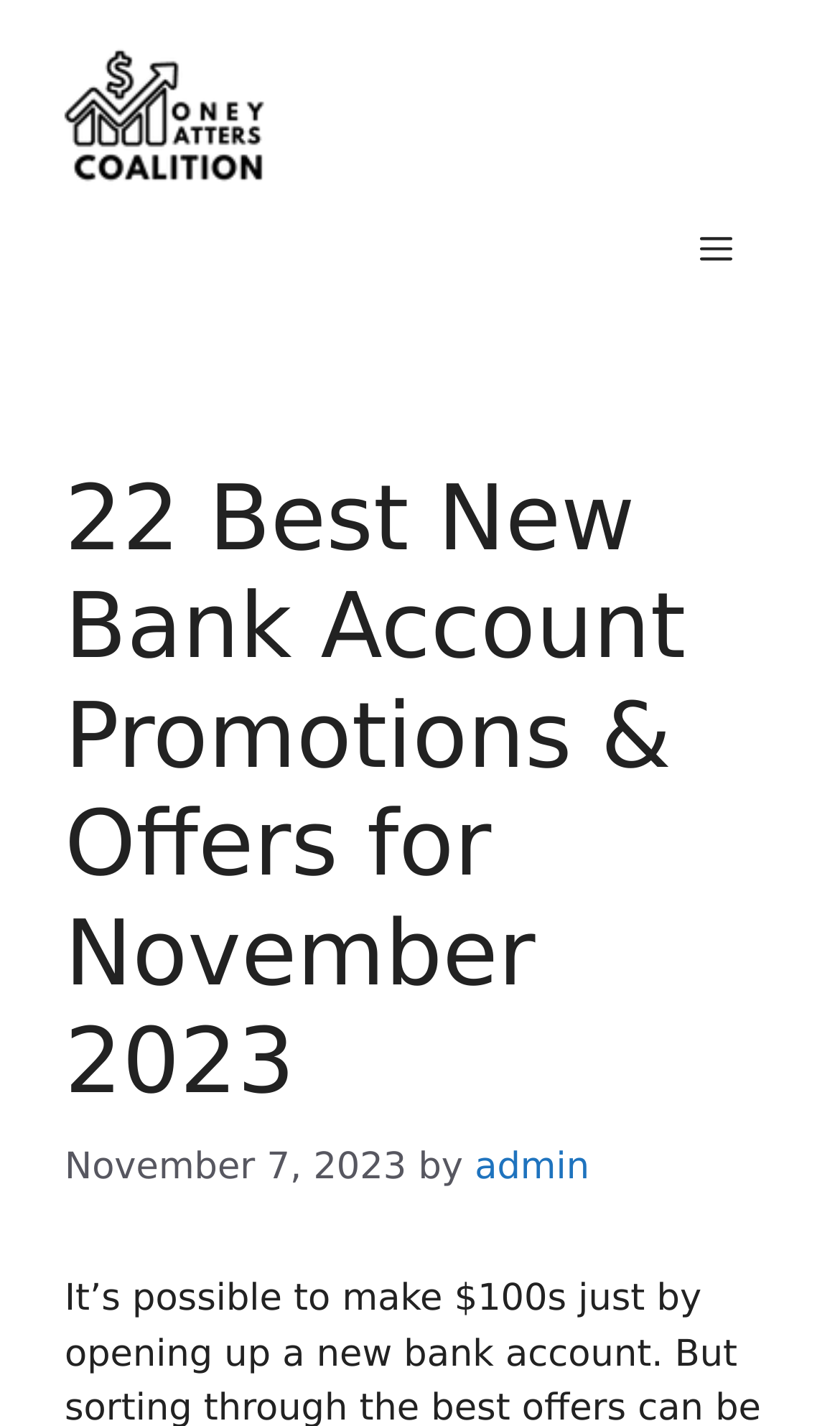Offer a thorough description of the webpage.

The webpage is about the best new bank account promotions and offers for November 2023. At the top, there is a banner that spans the entire width of the page, containing a link to the website "missionmoneymatters.org" and an image with the same name. To the right of the banner, there is a navigation menu toggle button labeled "Menu" that, when expanded, controls the primary menu.

Below the banner, there is a header section that occupies most of the page's width. It contains a heading that matches the title of the webpage, "22 Best New Bank Account Promotions & Offers for November 2023". Underneath the heading, there is a timestamp indicating that the content was updated on November 7, 2023, followed by the author's name, "admin", which is a link.

There are no other notable elements on the page, suggesting that the main content of the webpage is likely to be a list of bank account promotions and offers, which is not explicitly described in the provided accessibility tree.